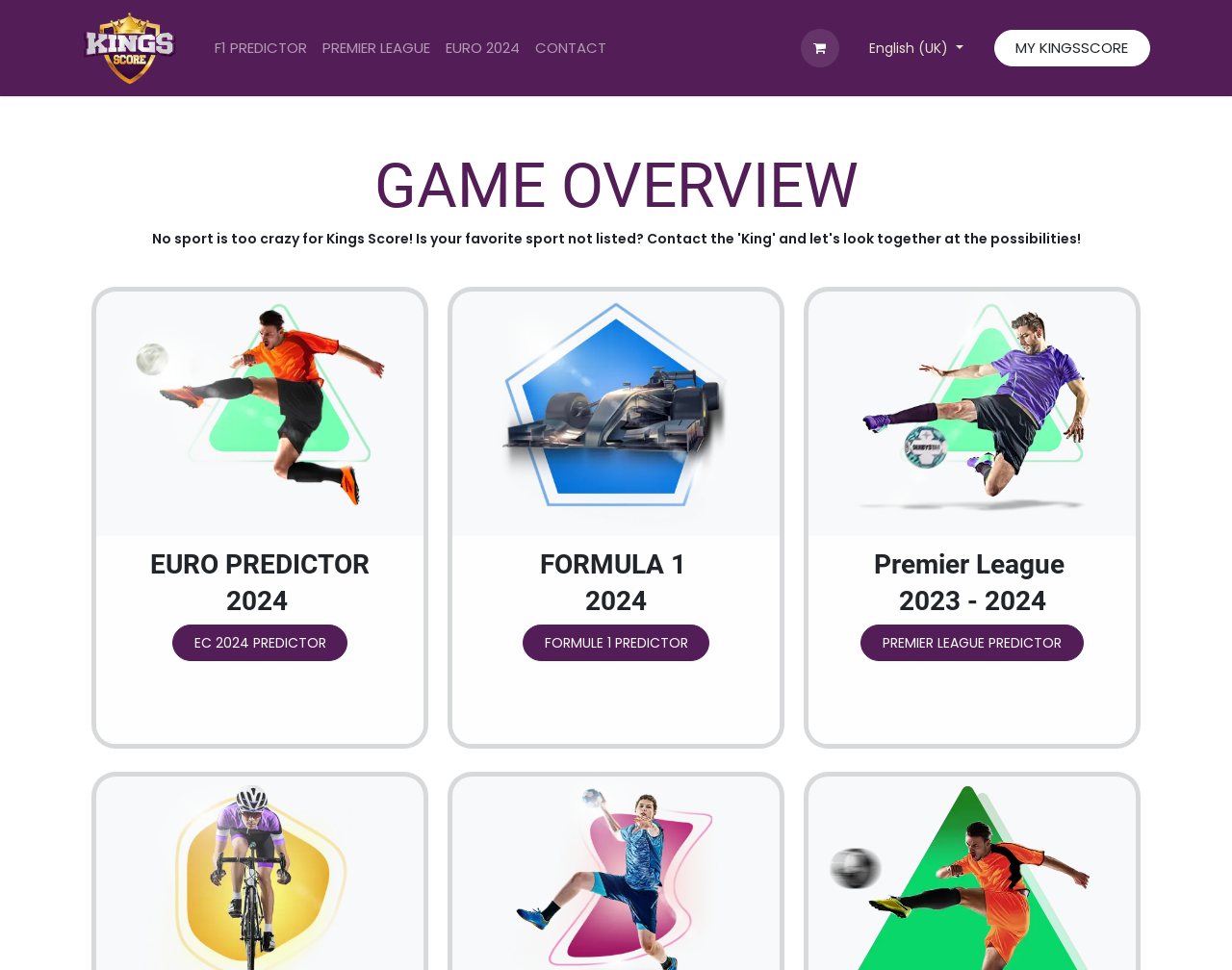What is the language currently selected?
Based on the screenshot, answer the question with a single word or phrase.

English (UK)